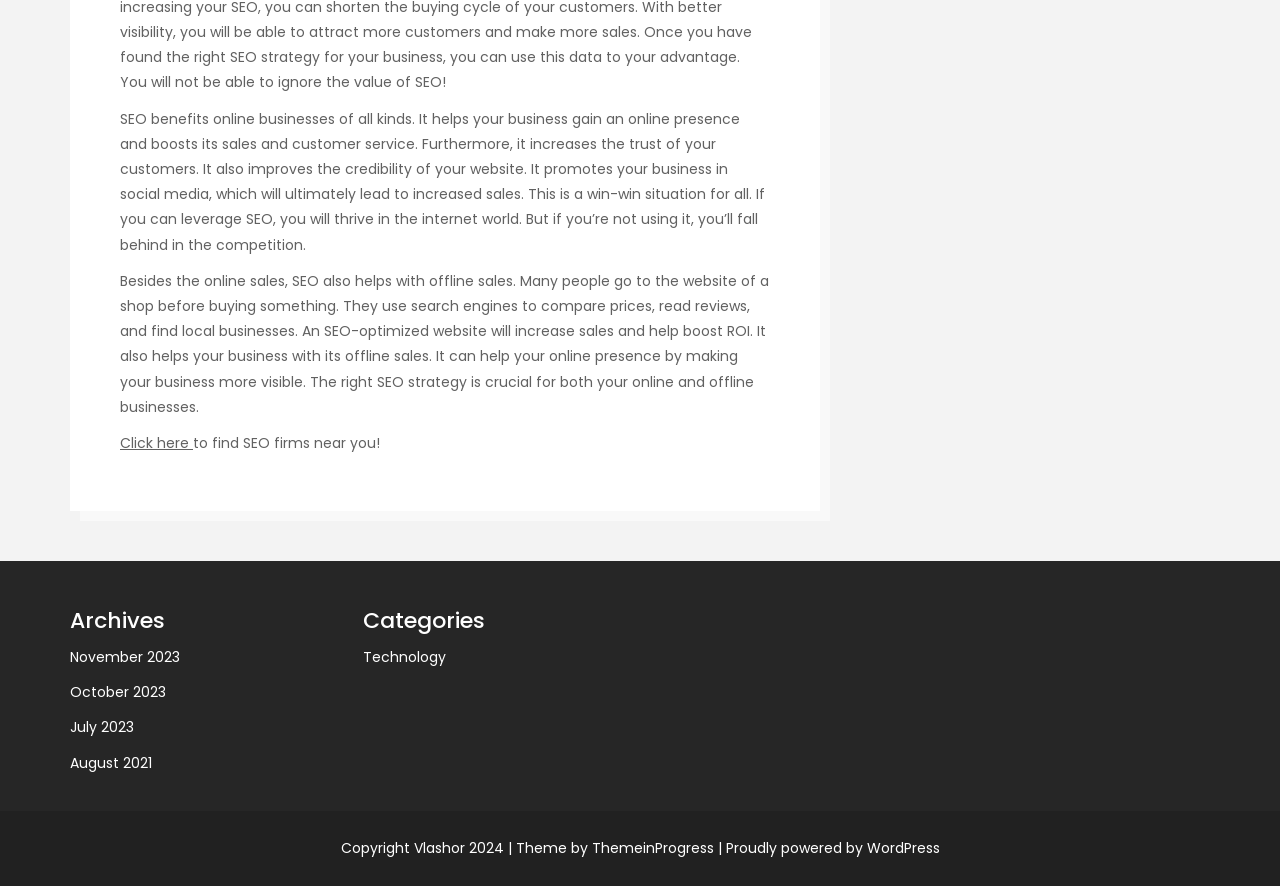Determine the bounding box coordinates of the UI element described below. Use the format (top-left x, top-left y, bottom-right x, bottom-right y) with floating point numbers between 0 and 1: | Theme by ThemeinProgress

[0.396, 0.945, 0.557, 0.968]